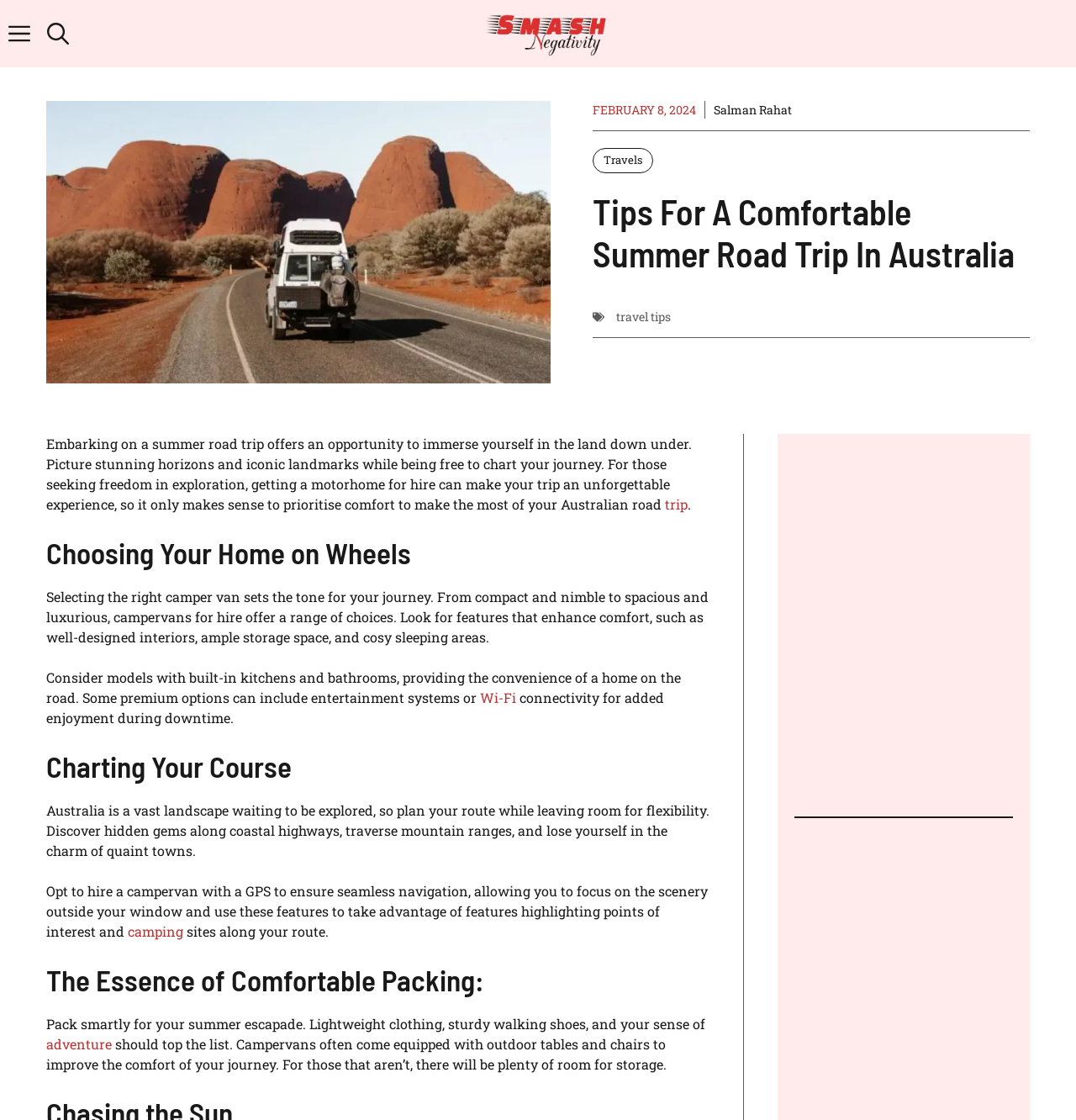Respond with a single word or phrase to the following question: What is the author of this article?

Salman Rahat